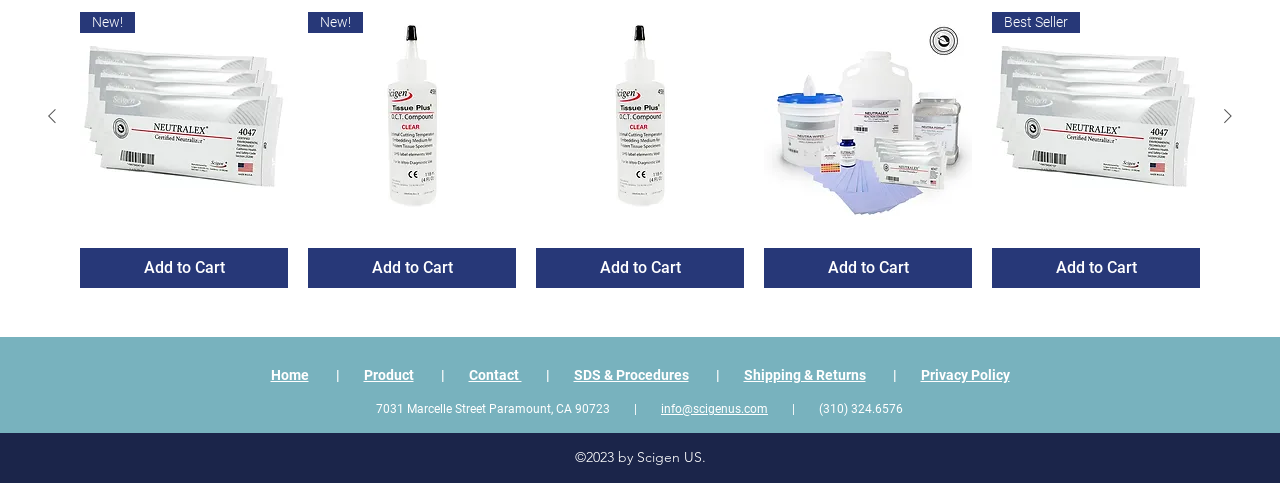Locate the bounding box coordinates of the clickable element to fulfill the following instruction: "View 'SDS & Procedures'". Provide the coordinates as four float numbers between 0 and 1 in the format [left, top, right, bottom].

[0.448, 0.759, 0.538, 0.792]